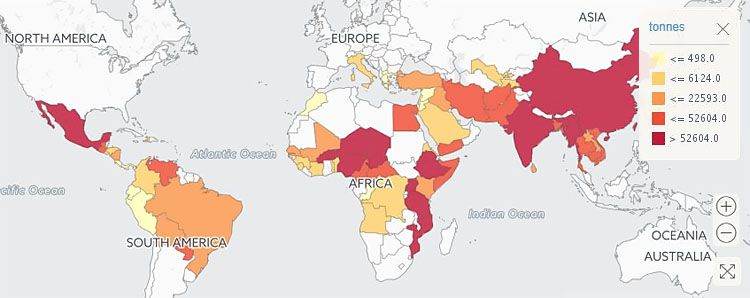What is the significance of sesame oil in Asian cuisines? Refer to the image and provide a one-word or short phrase answer.

Highly valued ingredient